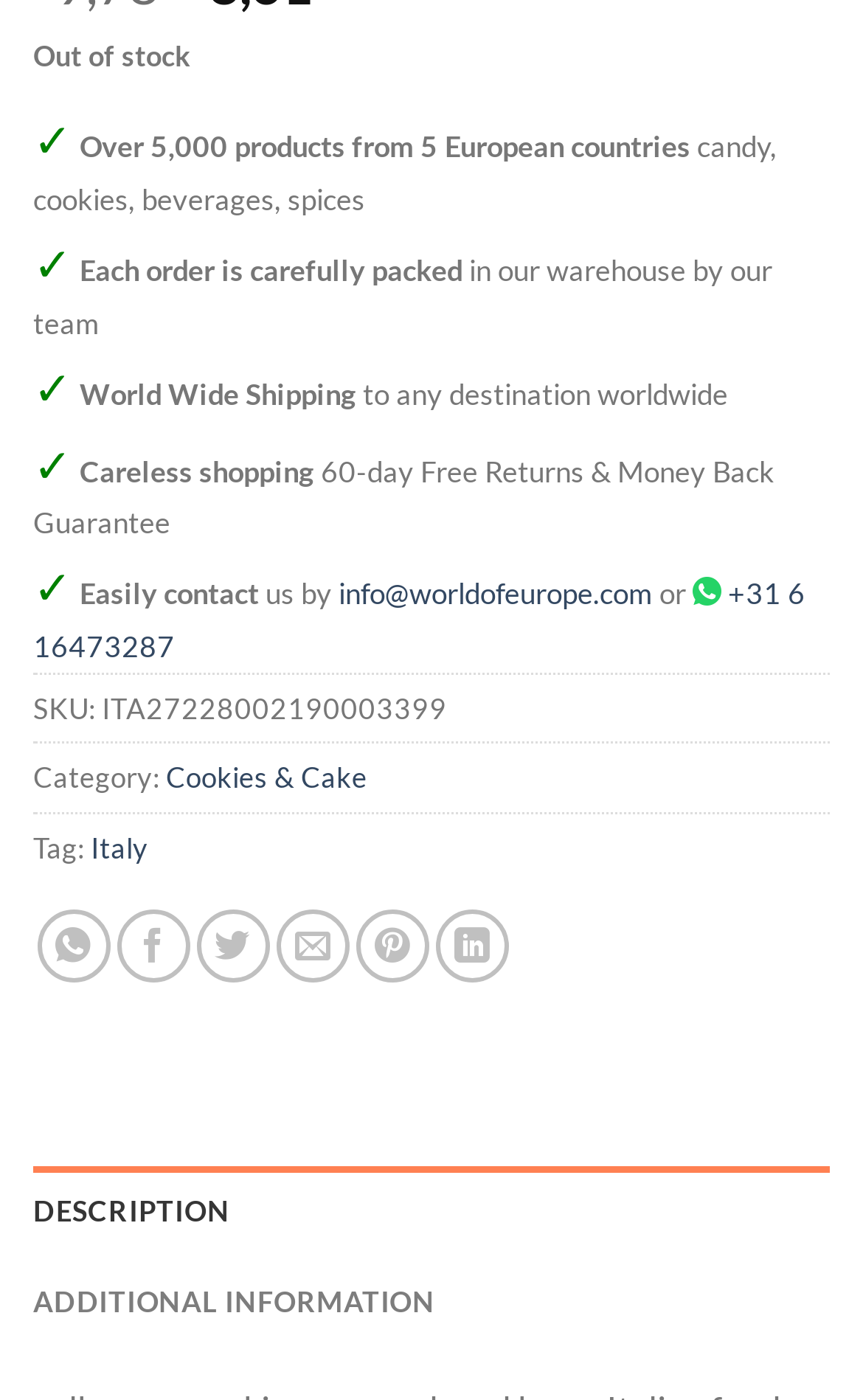What is the current stock status?
Please respond to the question with as much detail as possible.

The webpage displays a static text 'Out of stock' at the top, indicating that the product is currently unavailable.